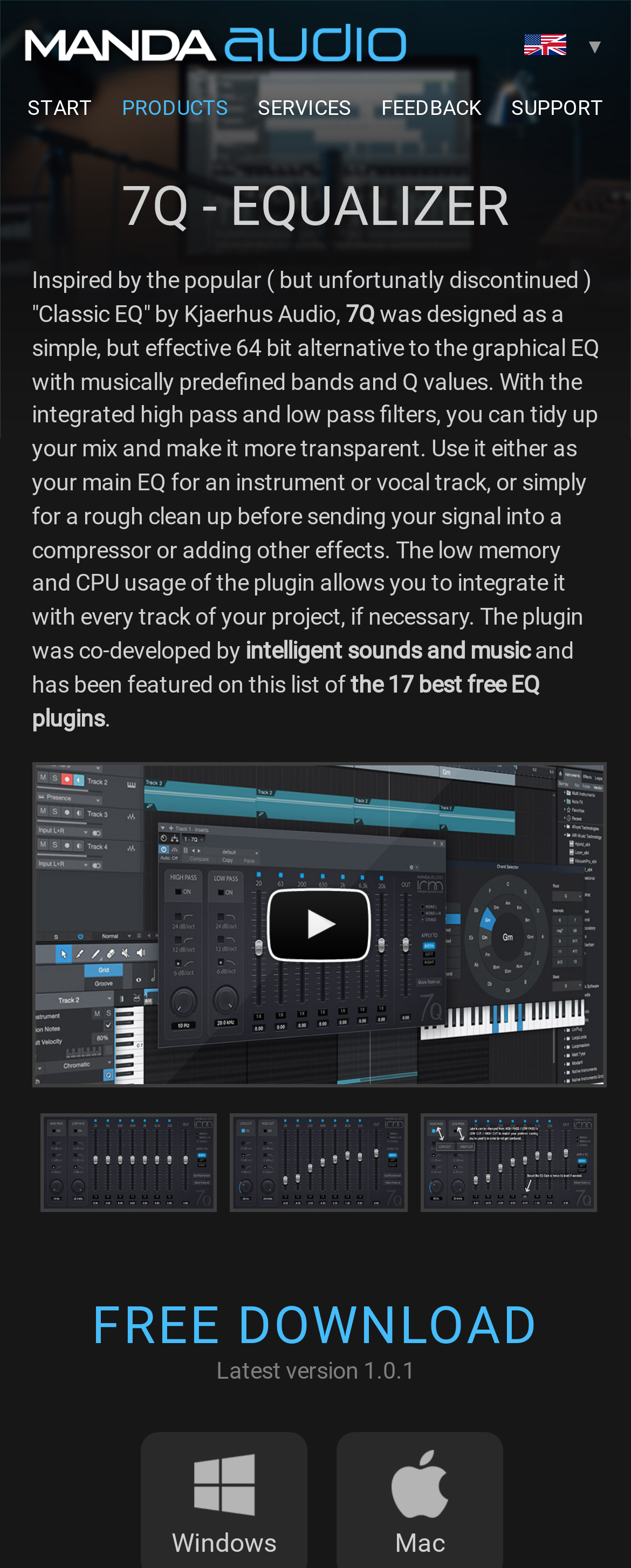Respond to the question below with a single word or phrase:
What is the name of the audio company?

MANDA AUDIO